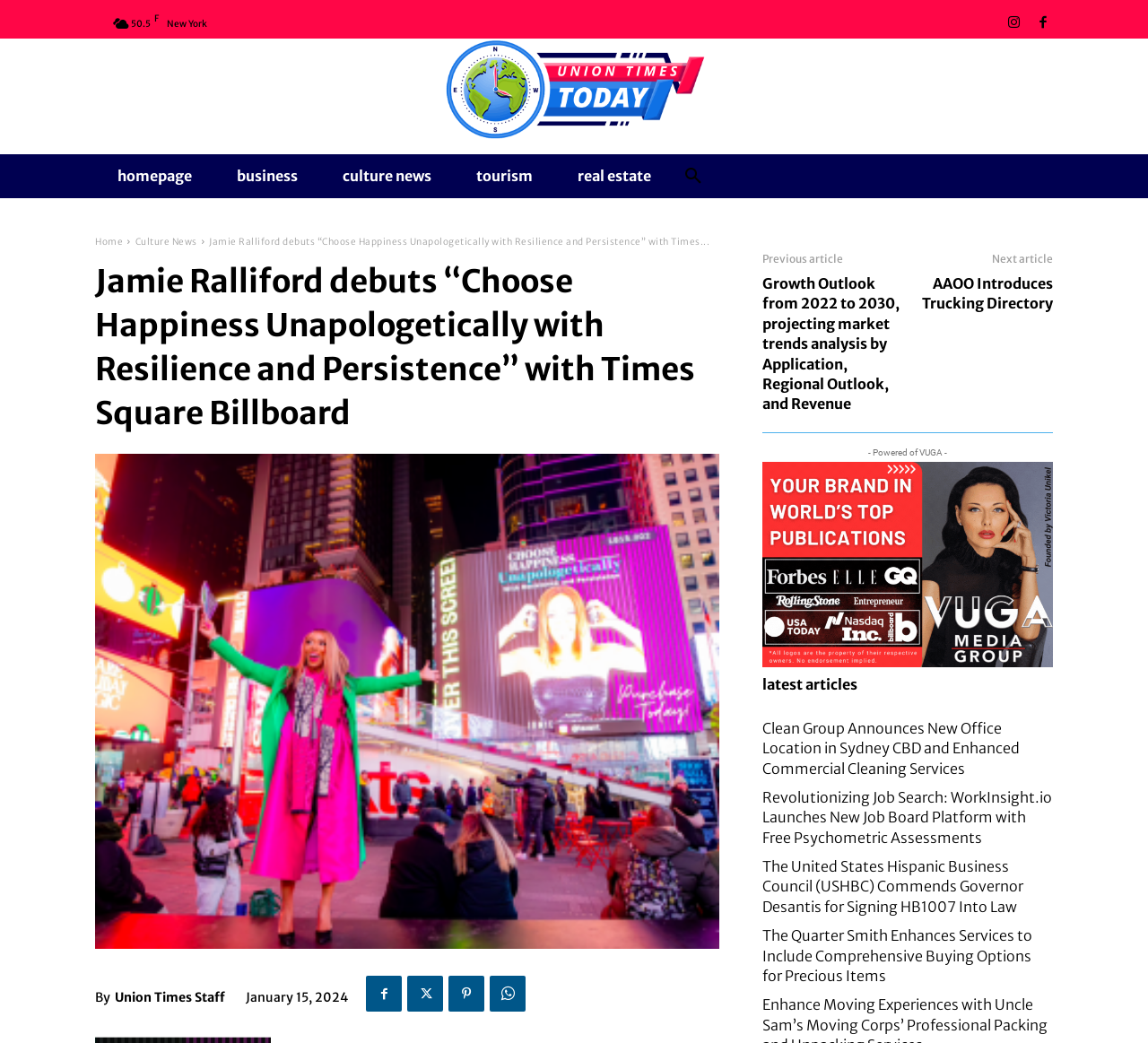Please specify the bounding box coordinates of the element that should be clicked to execute the given instruction: 'View the 'latest articles''. Ensure the coordinates are four float numbers between 0 and 1, expressed as [left, top, right, bottom].

[0.664, 0.648, 0.747, 0.664]